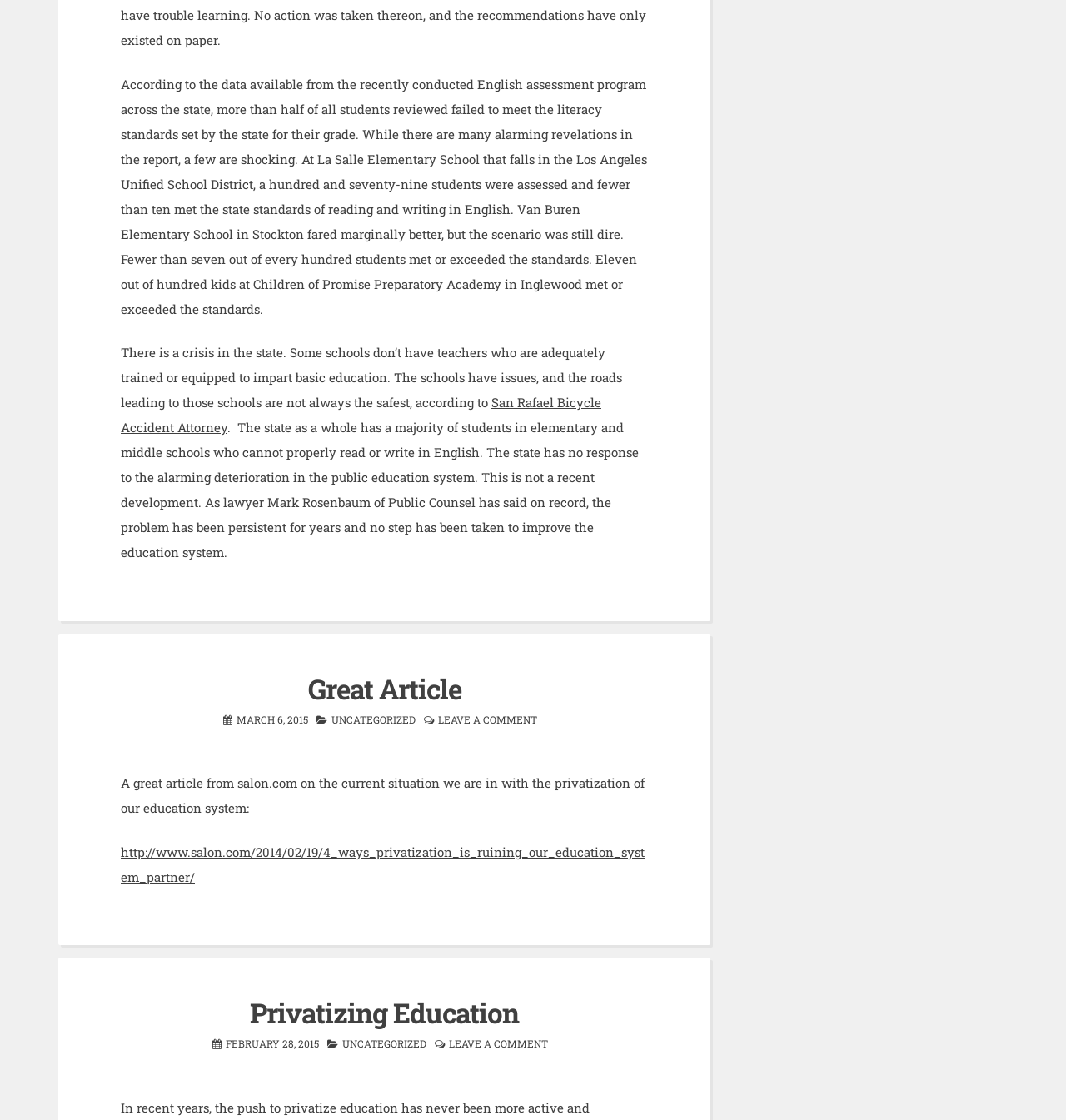Can you determine the bounding box coordinates of the area that needs to be clicked to fulfill the following instruction: "Click on 'Great Article'"?

[0.289, 0.598, 0.432, 0.631]